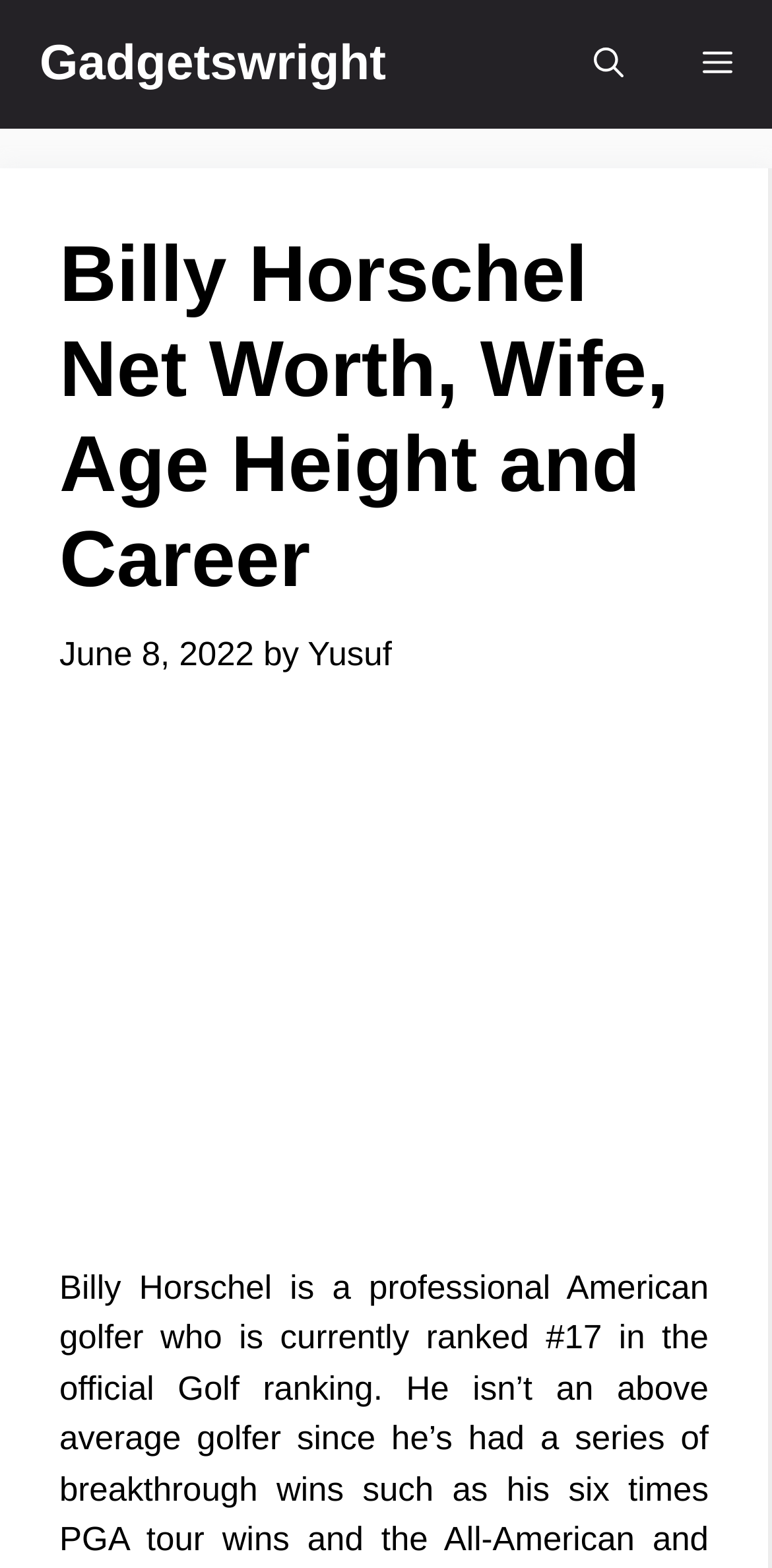Provide a short answer using a single word or phrase for the following question: 
Who is the author of the article?

Yusuf